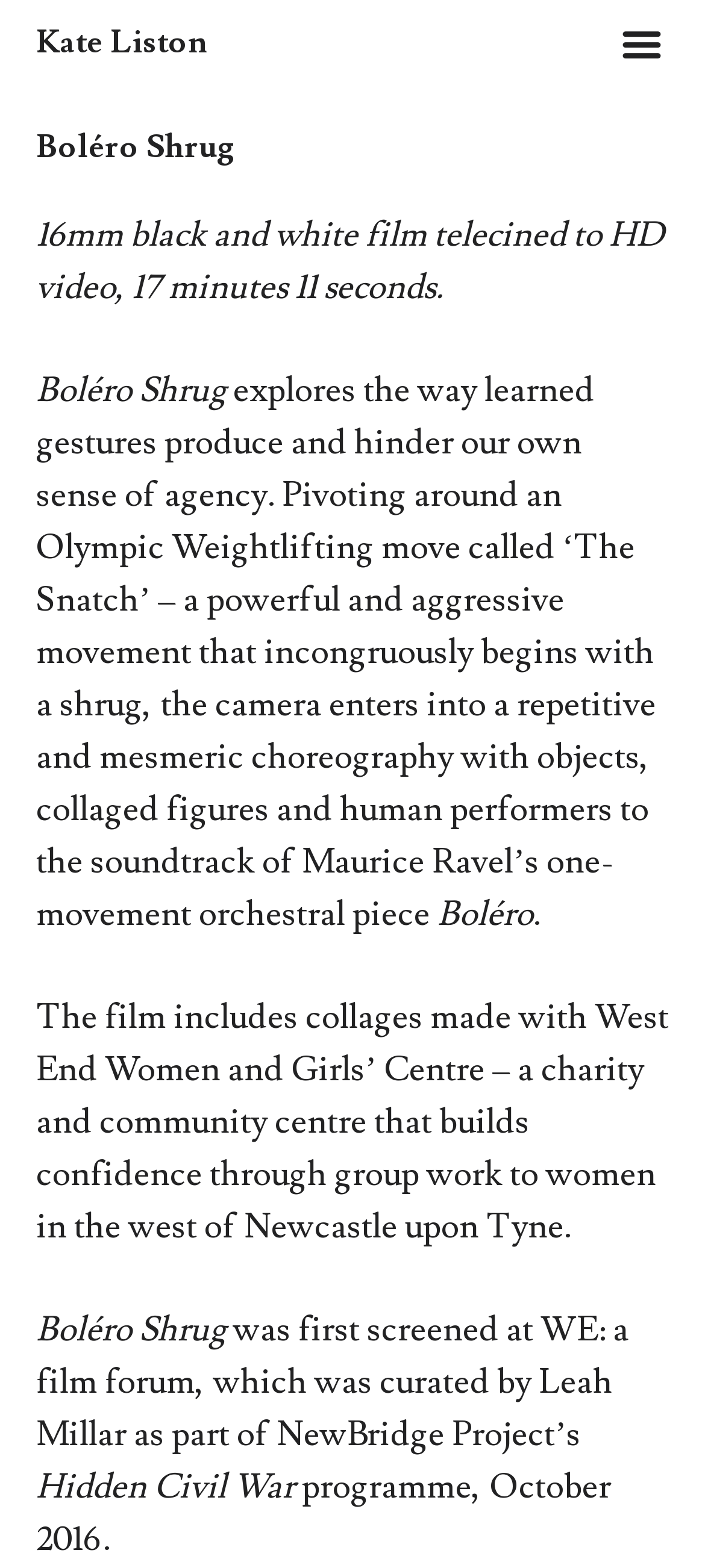Carefully examine the image and provide an in-depth answer to the question: What is the name of the charity mentioned in the text?

I found the answer by reading the StaticText element that describes the film, which mentions 'collages made with West End Women and Girls’ Centre – a charity and community centre that builds confidence through group work to women in the west of Newcastle upon Tyne.'